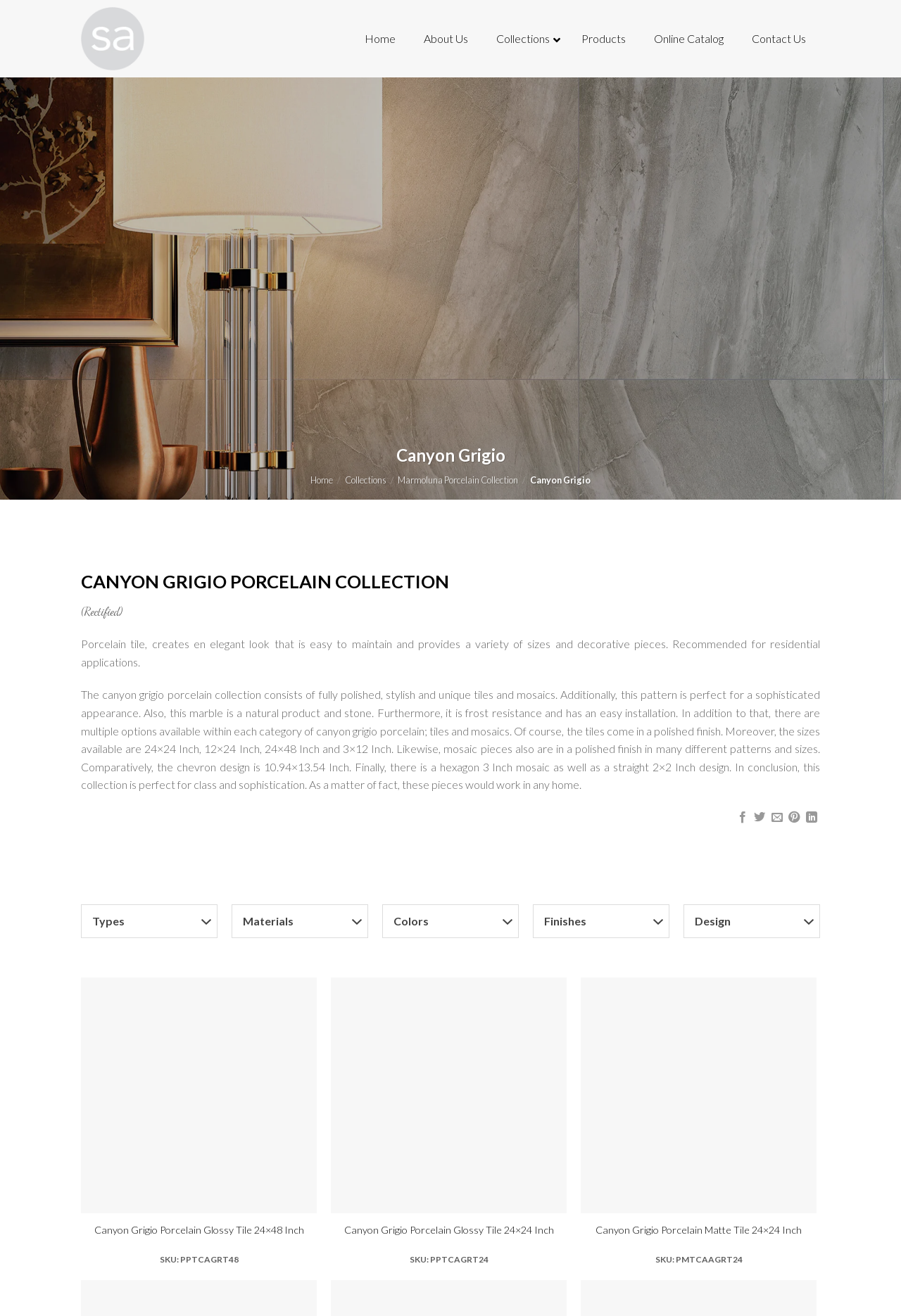Determine the bounding box coordinates for the element that should be clicked to follow this instruction: "Click on the 'Home' link". The coordinates should be given as four float numbers between 0 and 1, in the format [left, top, right, bottom].

[0.389, 0.016, 0.455, 0.043]